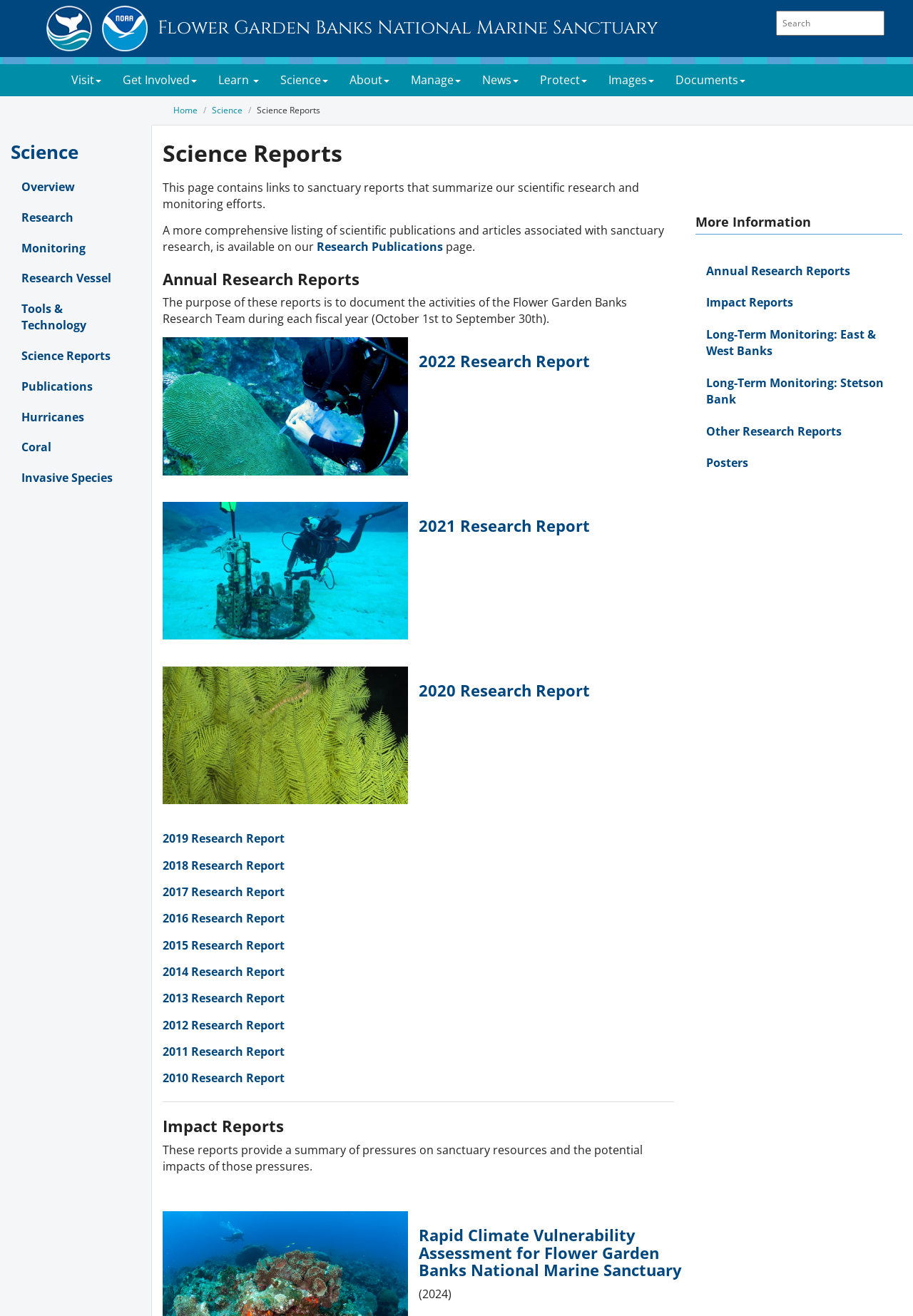Determine the bounding box for the UI element as described: "Impact Reports". The coordinates should be represented as four float numbers between 0 and 1, formatted as [left, top, right, bottom].

[0.762, 0.218, 0.988, 0.242]